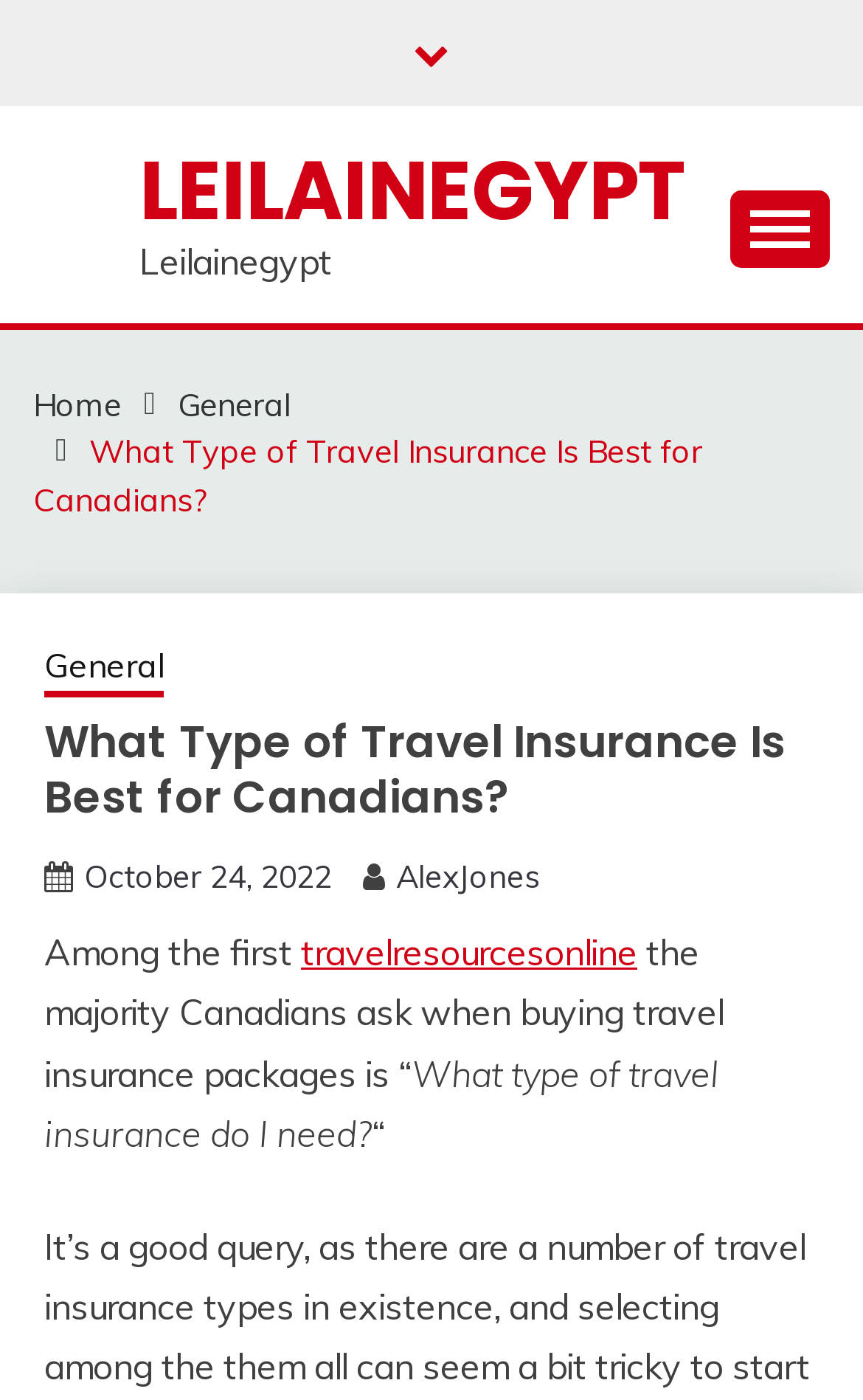What is the name of the website mentioned in the article?
Please provide a comprehensive answer to the question based on the webpage screenshot.

The article mentions a website called travelresourcesonline, which is likely a resource for travel insurance information.